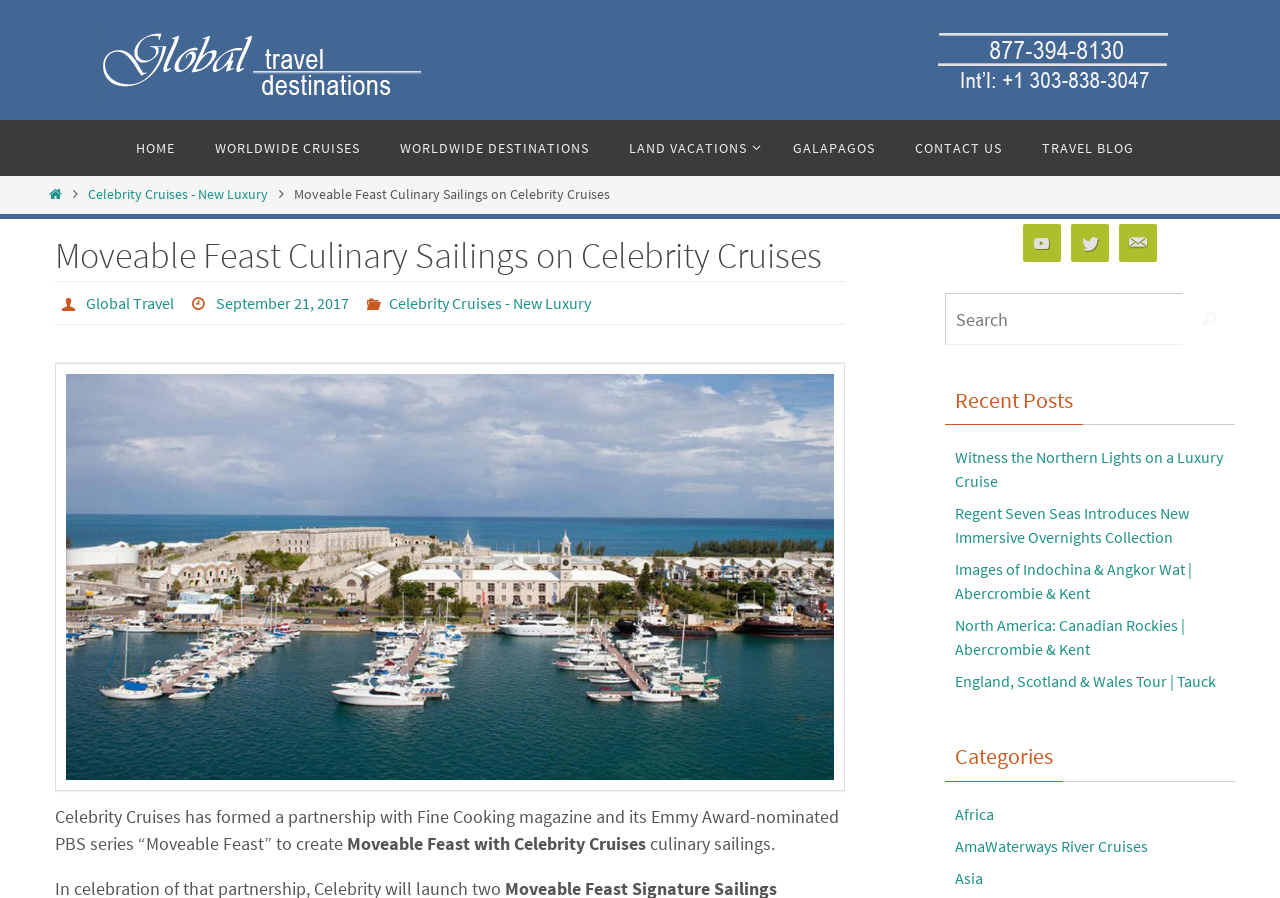What is the headline of the webpage?

Moveable Feast Culinary Sailings on Celebrity Cruises